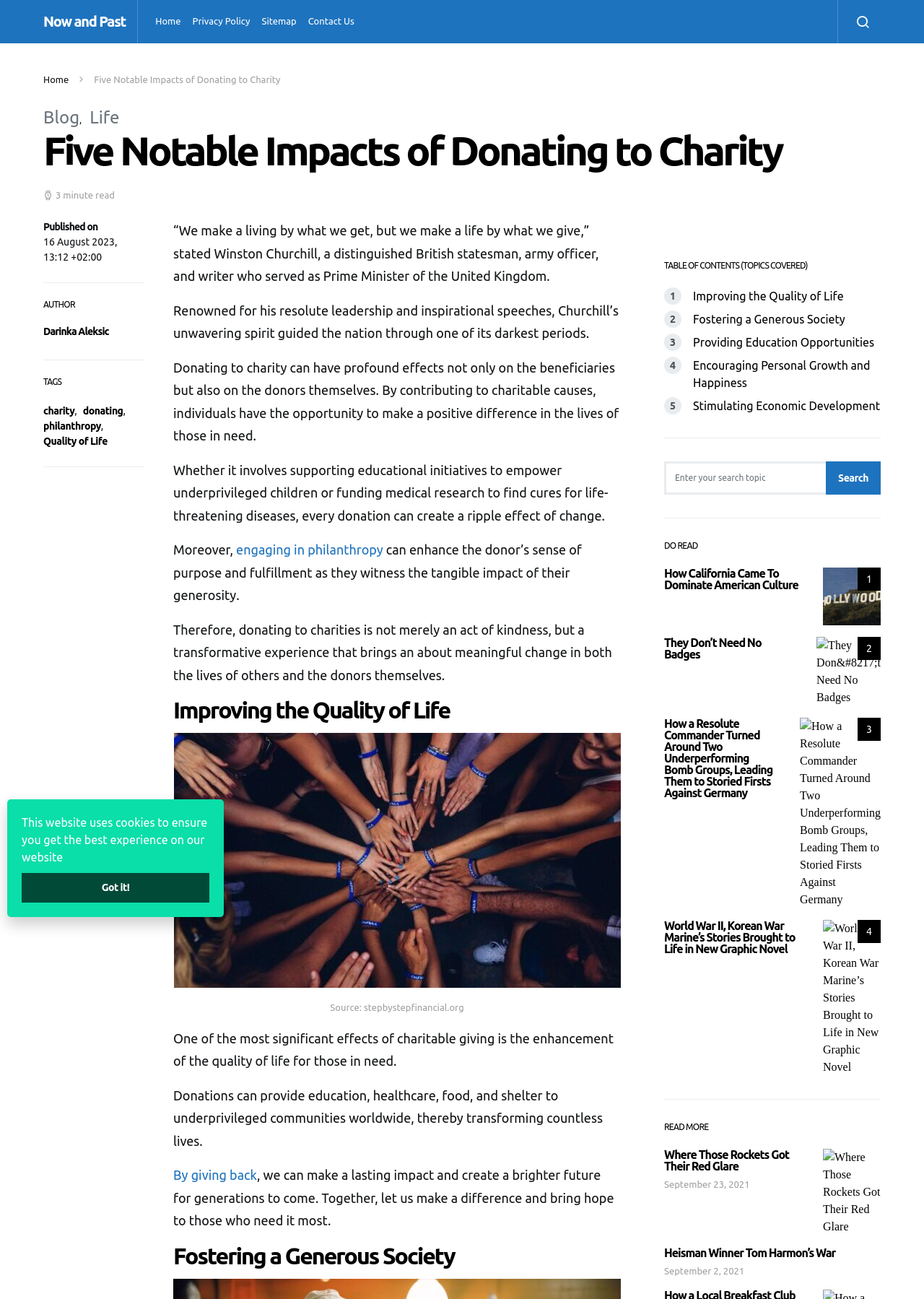Review the image closely and give a comprehensive answer to the question: What is the purpose of the 'TABLE OF CONTENTS' section?

The 'TABLE OF CONTENTS' section is located on the right side of the webpage and provides links to different sections of the article, allowing the reader to navigate and jump to specific topics.